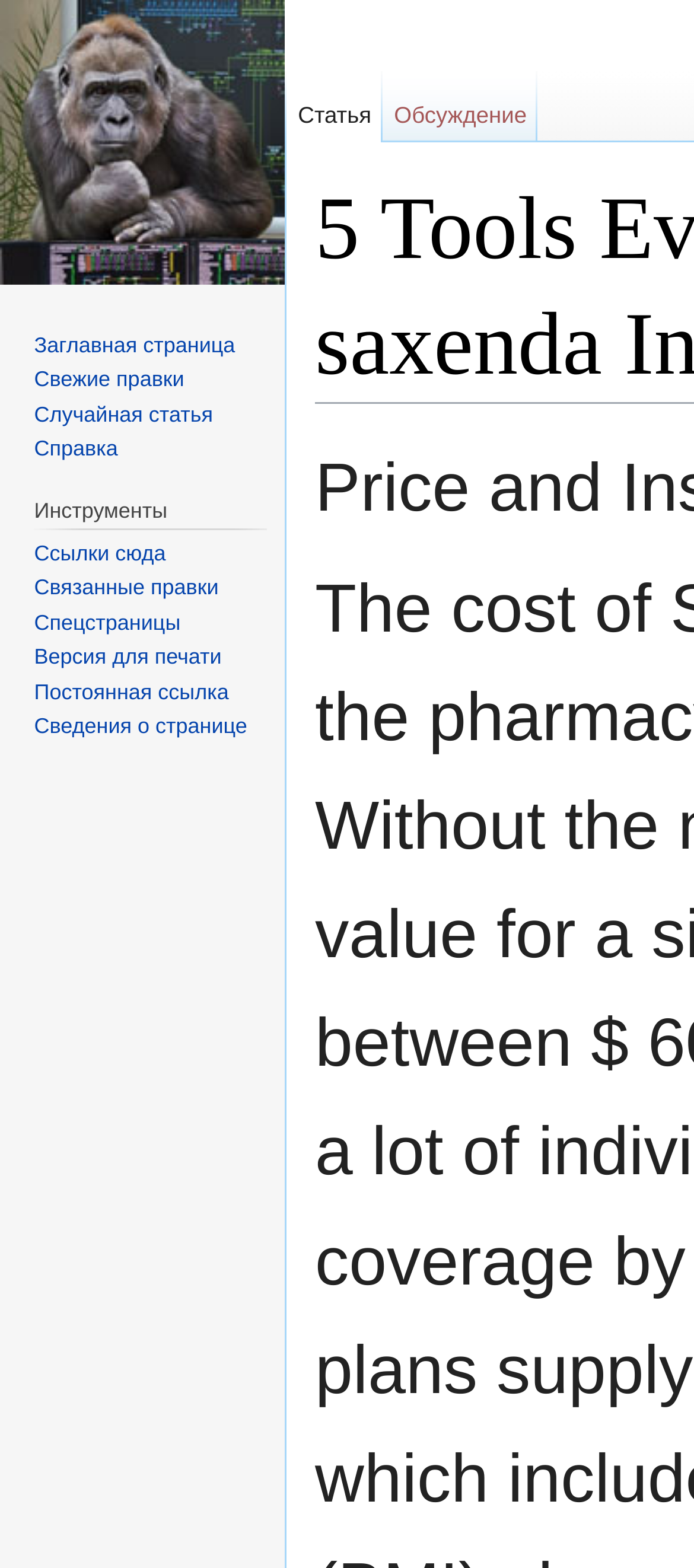Convey a detailed summary of the webpage, mentioning all key elements.

The webpage is titled "5 Tools Everyone in the where to saxenda Industry Should Be Using — SuhInfo". At the top-left corner, there is a link to navigate to the main page. Below it, there are two navigation menus, "Пространства имён" and "Навигация", which contain several links to different sections of the website, such as "Статья", "Обсуждение", "Заглавная страница", and "Свежие правки".

To the right of these navigation menus, there is a section with a heading "Инструменты" (Tools) that contains several links to various tools, including "Ссылки сюда", "Связанные правки", "Спецстраницы", and "Версия для печати". 

At the top-right corner, there are three links: "Перейти к:", "навигация", and "поиск". The "Перейти к:" link is followed by a comma and then the "навигация" link, which is followed by another comma and then the "поиск" link.